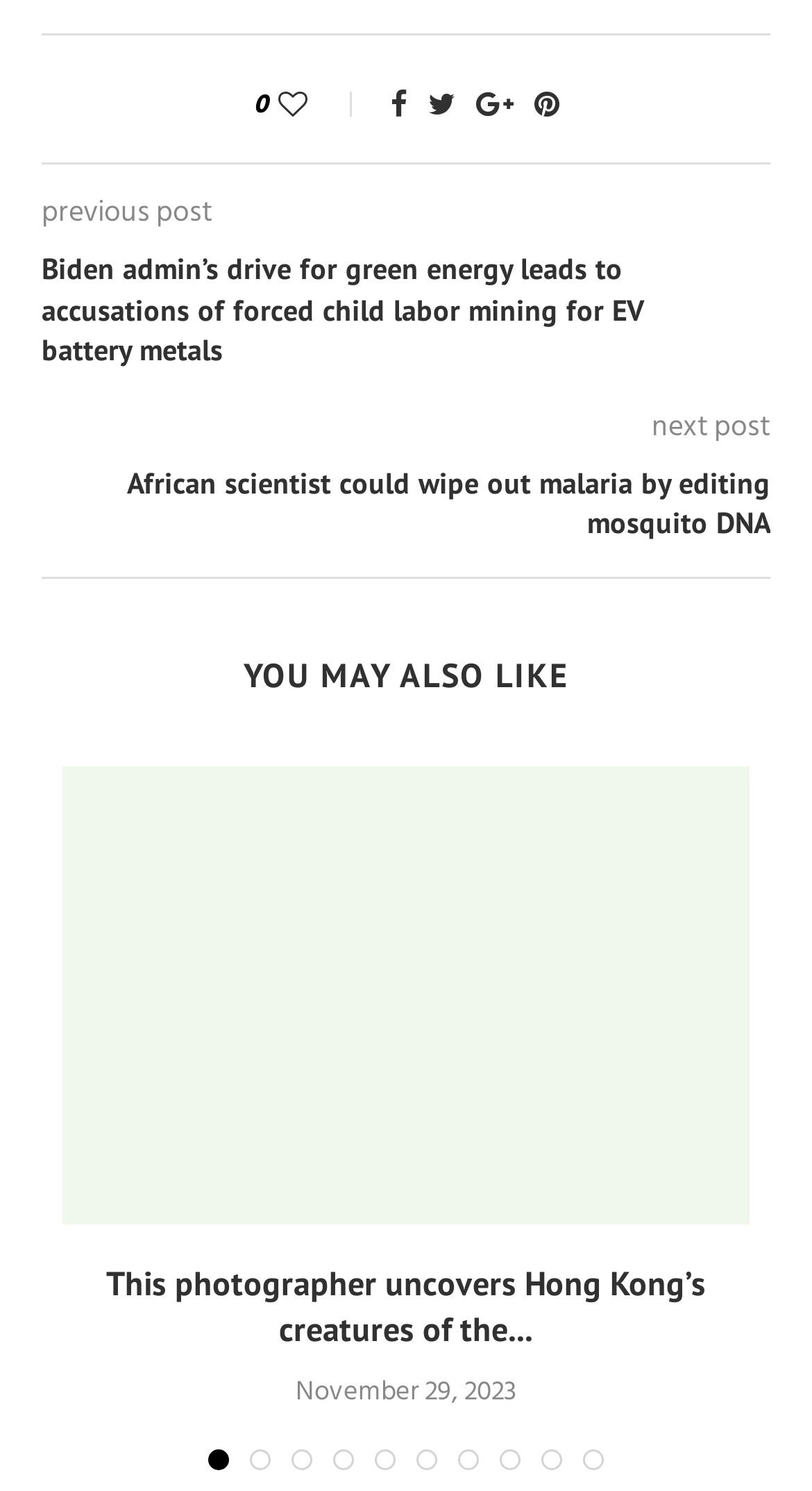Examine the image carefully and respond to the question with a detailed answer: 
What is the topic of the 'YOU MAY ALSO LIKE' section?

The 'YOU MAY ALSO LIKE' section contains a link 'This photographer uncovers Hong Kong’s creatures of the night', which suggests that the topic of this section is related to photography.